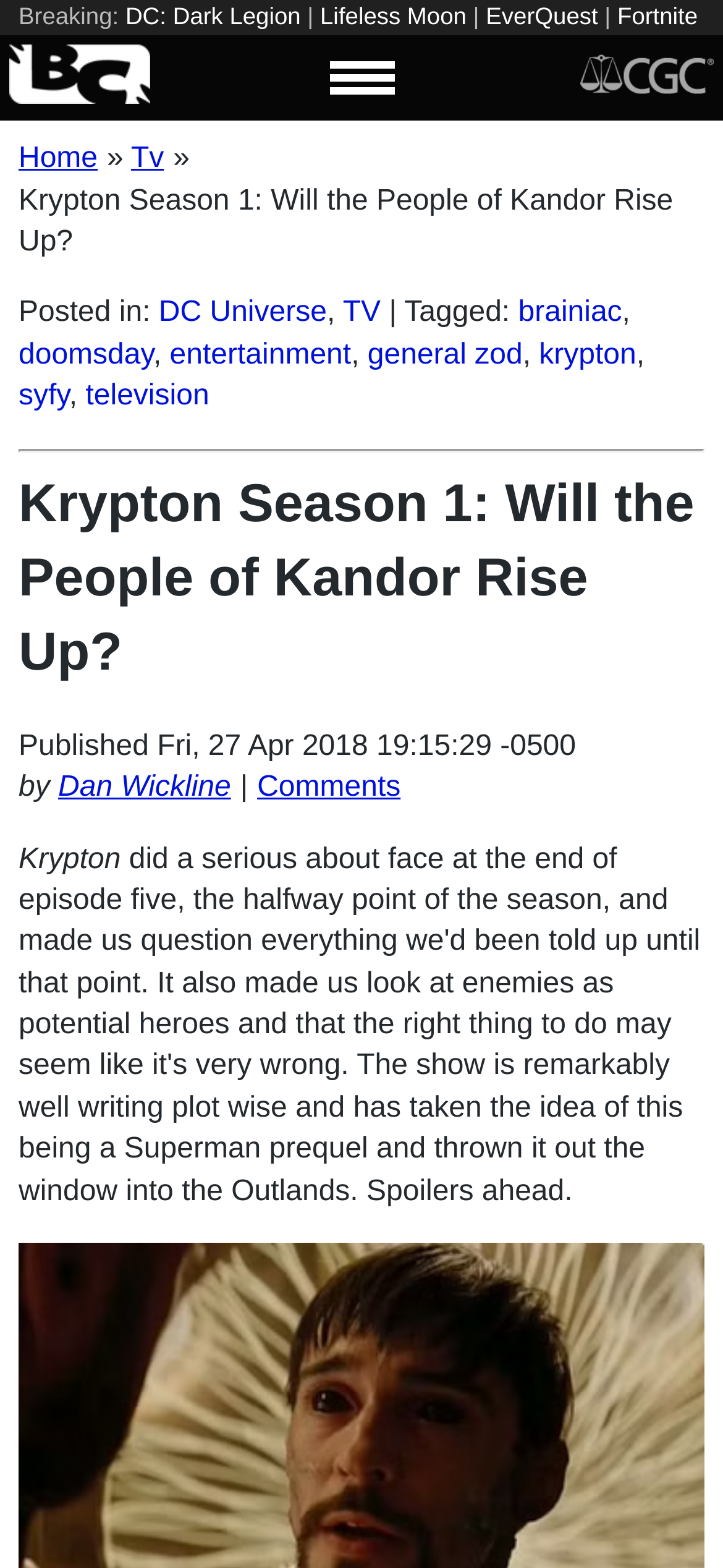Using the information shown in the image, answer the question with as much detail as possible: What is the name of the villain mentioned in the article?

The question is asking about the name of the villain mentioned in the article. By looking at the webpage, we can see that the name 'Doomsday' is mentioned as one of the tags related to the article.